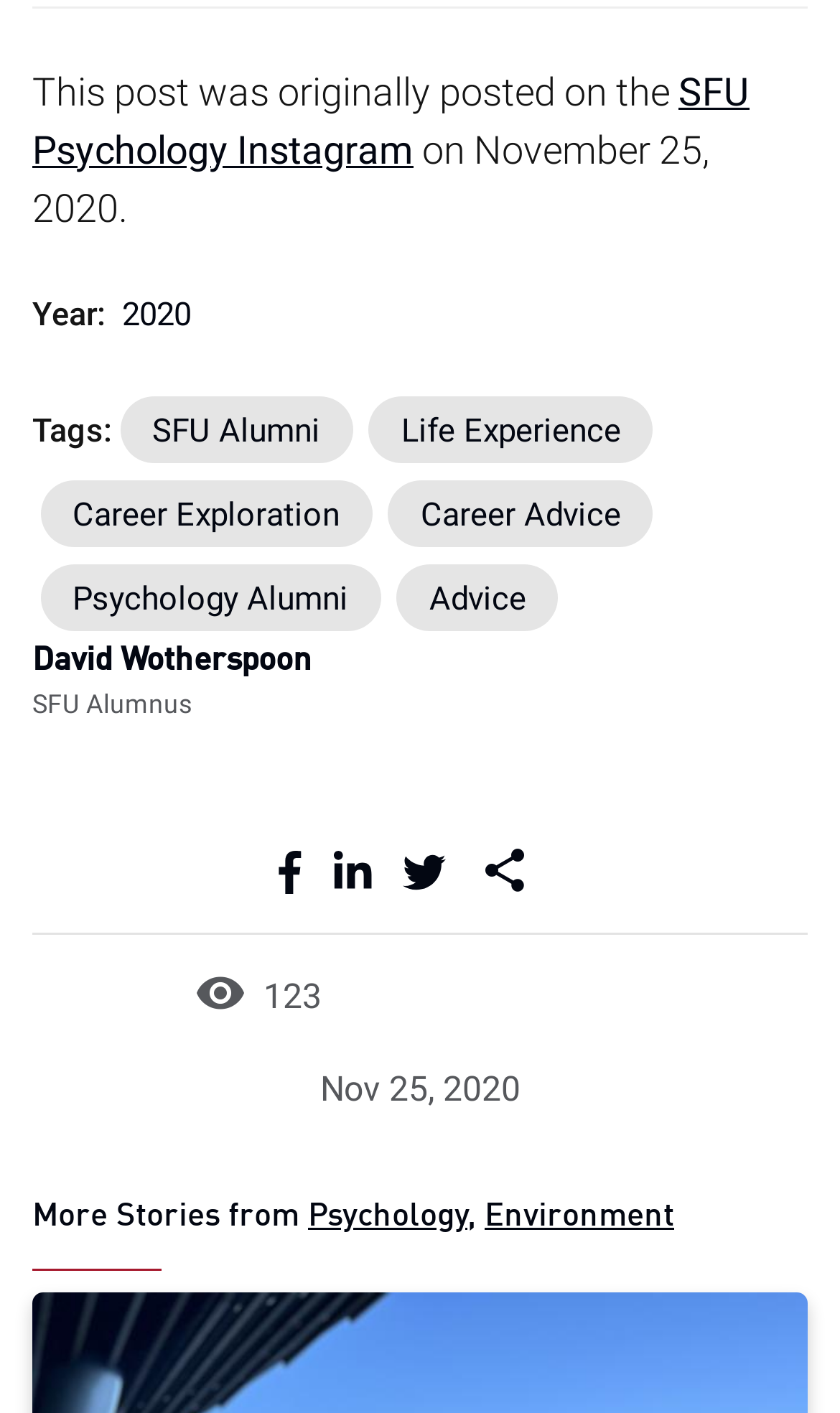Identify the bounding box coordinates for the region to click in order to carry out this instruction: "View SFU Psychology Instagram". Provide the coordinates using four float numbers between 0 and 1, formatted as [left, top, right, bottom].

[0.038, 0.048, 0.892, 0.121]